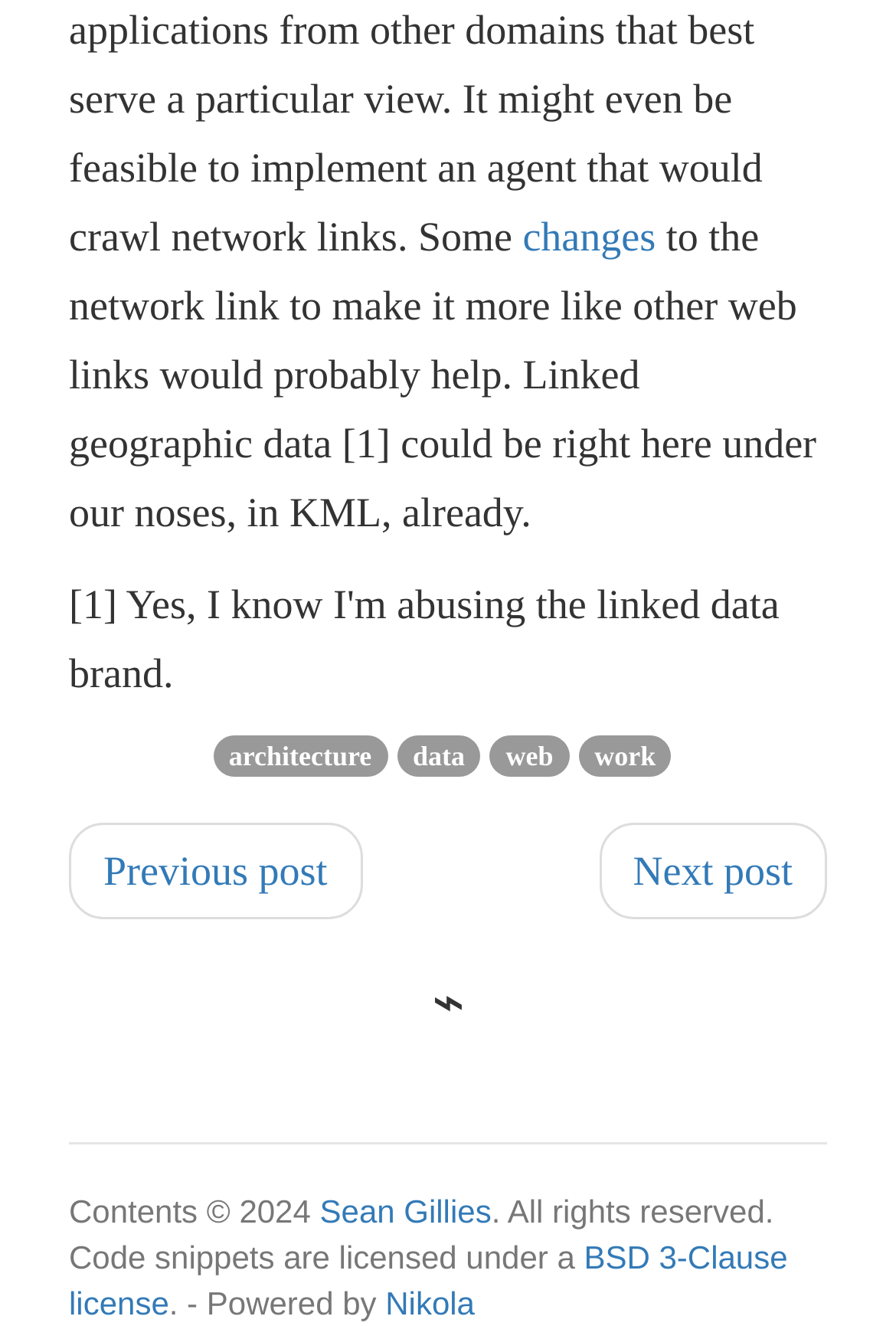Extract the bounding box of the UI element described as: "work".

[0.664, 0.559, 0.732, 0.583]